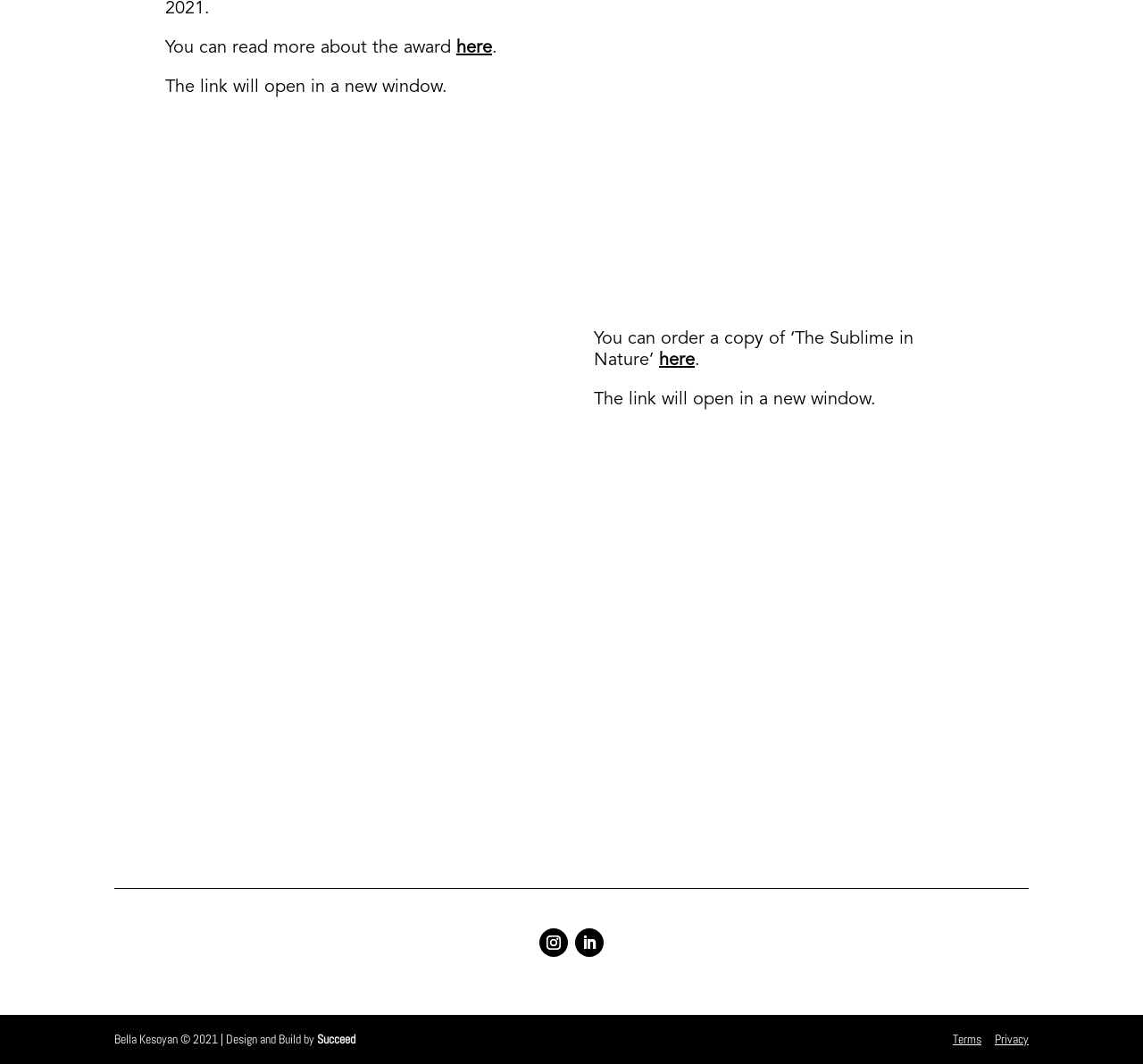Who designed and built the website?
Look at the image and respond to the question as thoroughly as possible.

The footer of the webpage says 'Design and Build by Succeed', so the company that designed and built the website is Succeed.